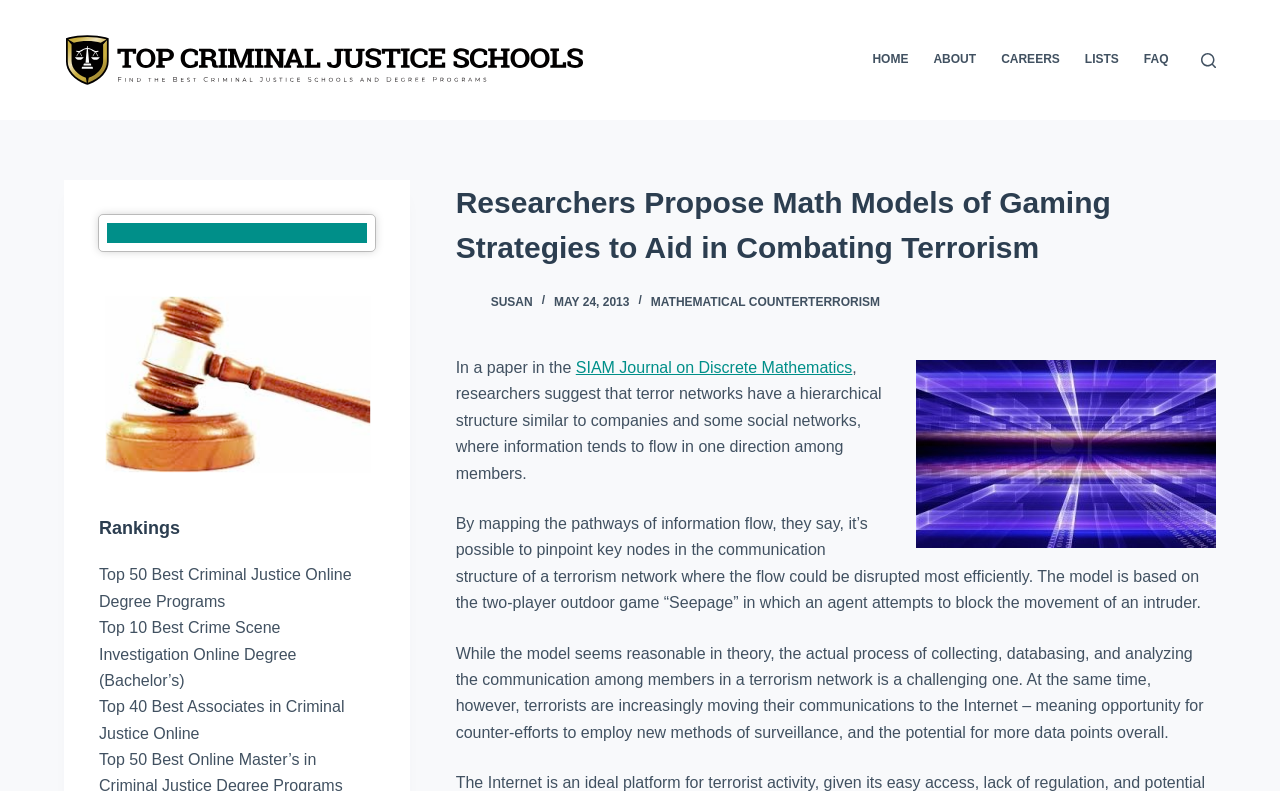Given the element description: "Mathematical Counterterrorism", predict the bounding box coordinates of this UI element. The coordinates must be four float numbers between 0 and 1, given as [left, top, right, bottom].

[0.508, 0.373, 0.688, 0.39]